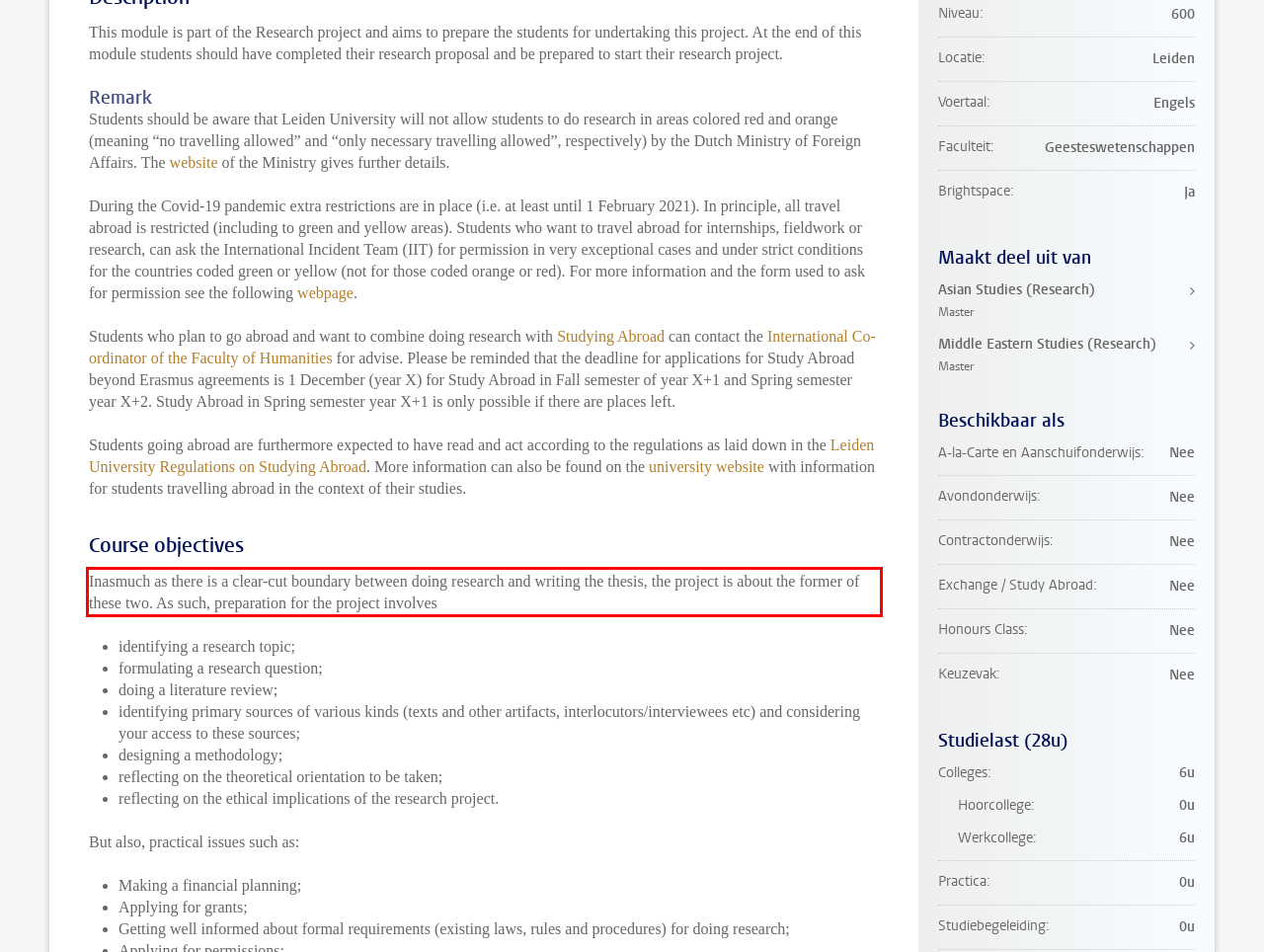Look at the provided screenshot of the webpage and perform OCR on the text within the red bounding box.

Inasmuch as there is a clear-cut boundary between doing research and writing the thesis, the project is about the former of these two. As such, preparation for the project involves